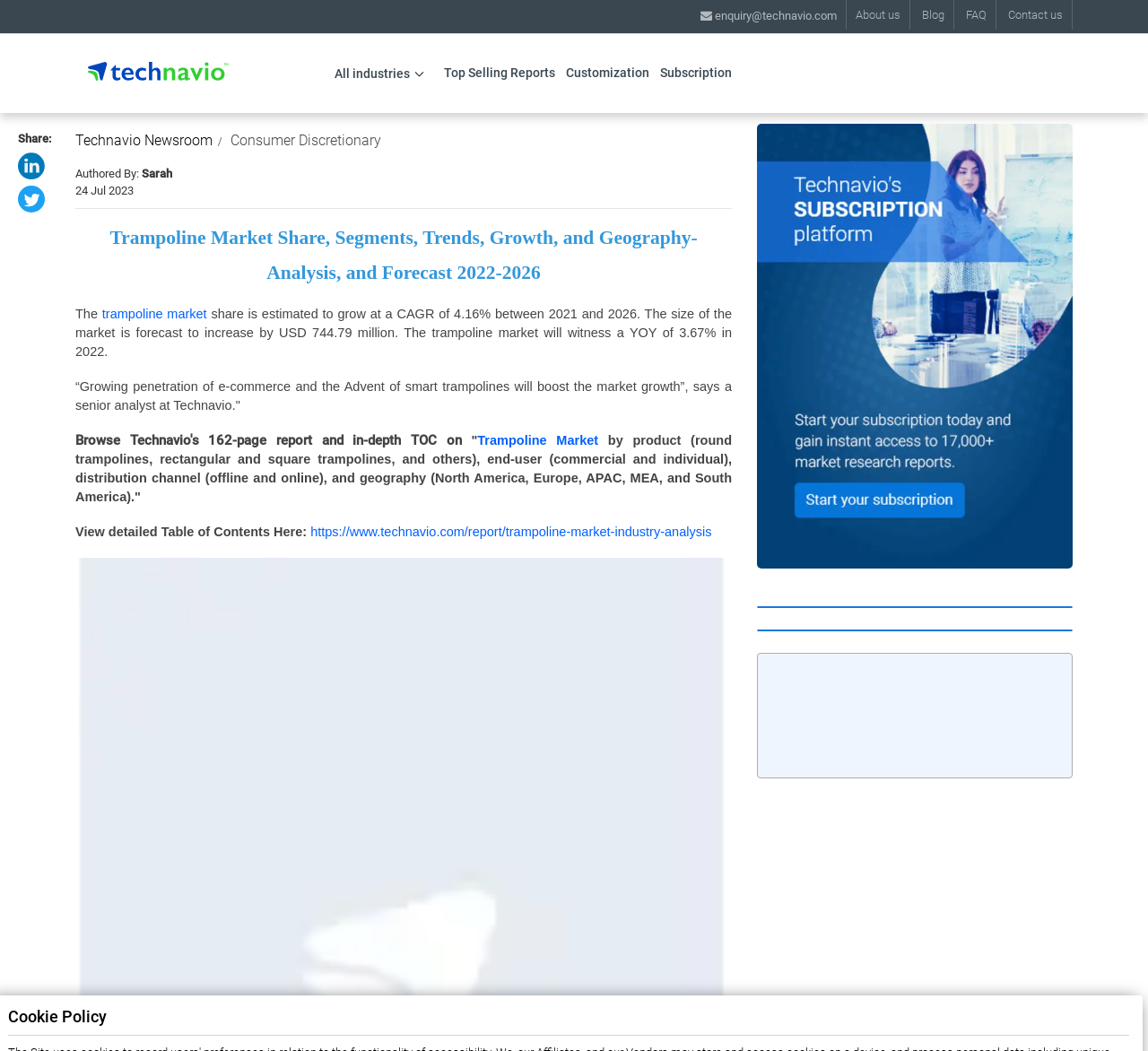Extract the bounding box coordinates for the described element: "Blog". The coordinates should be represented as four float numbers between 0 and 1: [left, top, right, bottom].

[0.795, 0.0, 0.831, 0.028]